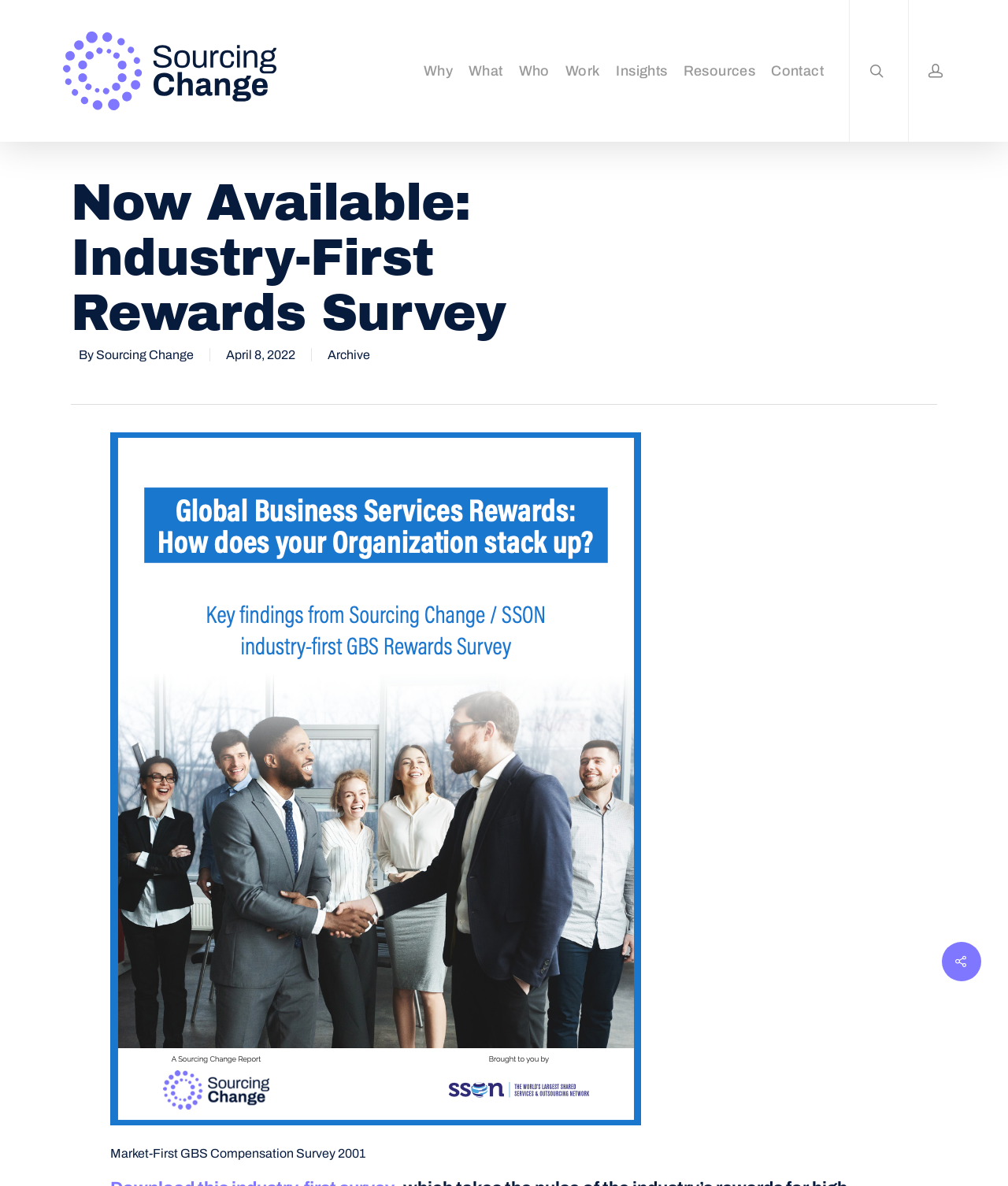Generate the text content of the main heading of the webpage.

Now Available: Industry-First Rewards Survey